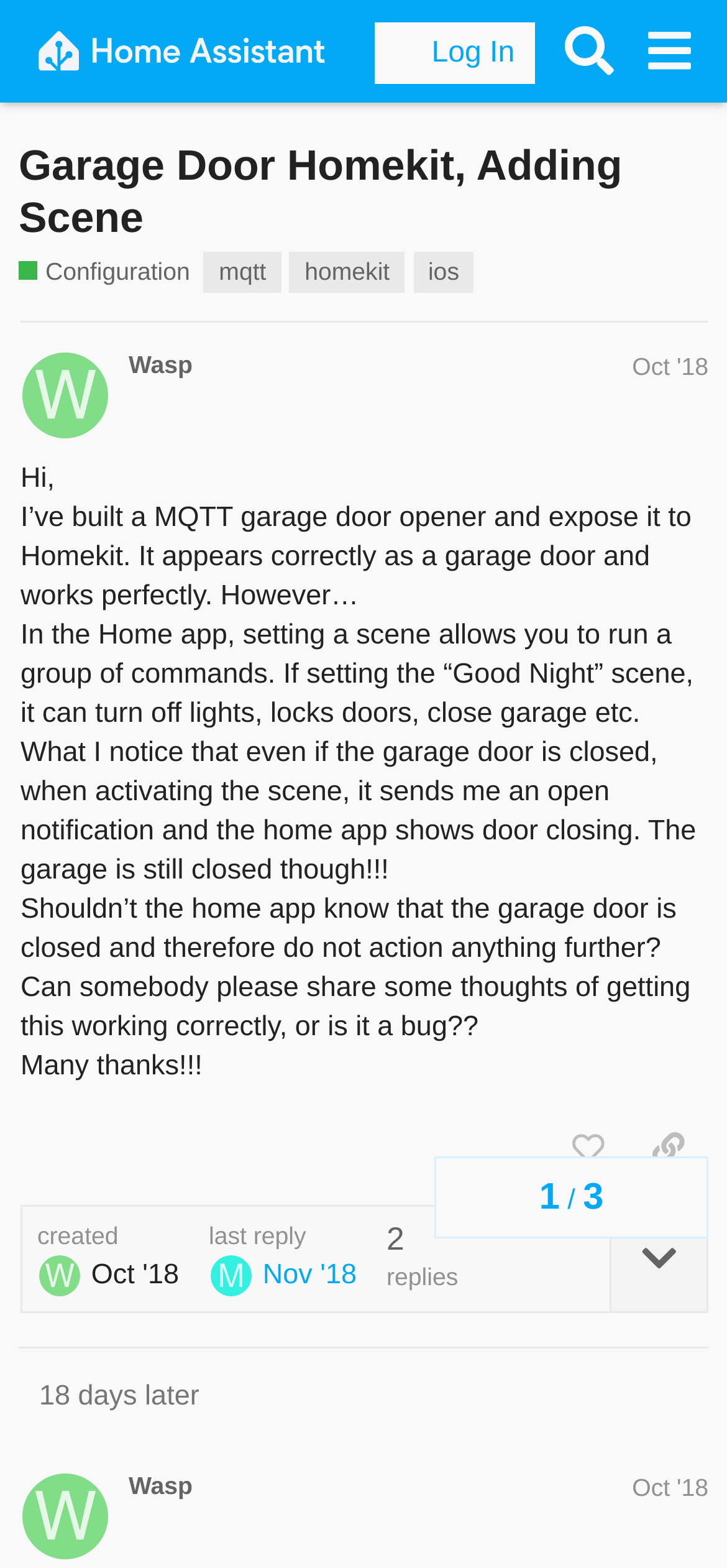Create a detailed narrative of the webpage’s visual and textual elements.

This webpage appears to be a forum discussion thread on the Home Assistant Community website. At the top, there is a header section with a logo and navigation links, including "Log In" and "Search" buttons. Below the header, there is a heading that reads "Garage Door Homekit, Adding Scene - Configuration - Home Assistant Community".

The main content of the page is a discussion thread with two posts. The first post, by user "Wasp", is dated October 13, 2018, and describes an issue with a MQTT garage door opener and Homekit integration. The post explains that when setting a scene in the Home app, it sends a notification to open the garage door even if it is already closed. The user is seeking help to resolve this issue.

Below the first post, there are several buttons, including "like this post", "copy a link to this post to clipboard", and "expand topic details". There is also a timestamp indicating when the post was created.

The second post, also by user "Wasp", is dated October 31, 2018, and is a follow-up to the original post. It is located near the bottom of the page.

Throughout the page, there are various links and buttons, including tags such as "mqtt", "homekit", and "ios", which are related to the discussion topic. There is also a navigation section at the bottom of the page that indicates the topic progress, with headings and links to navigate through the discussion thread.